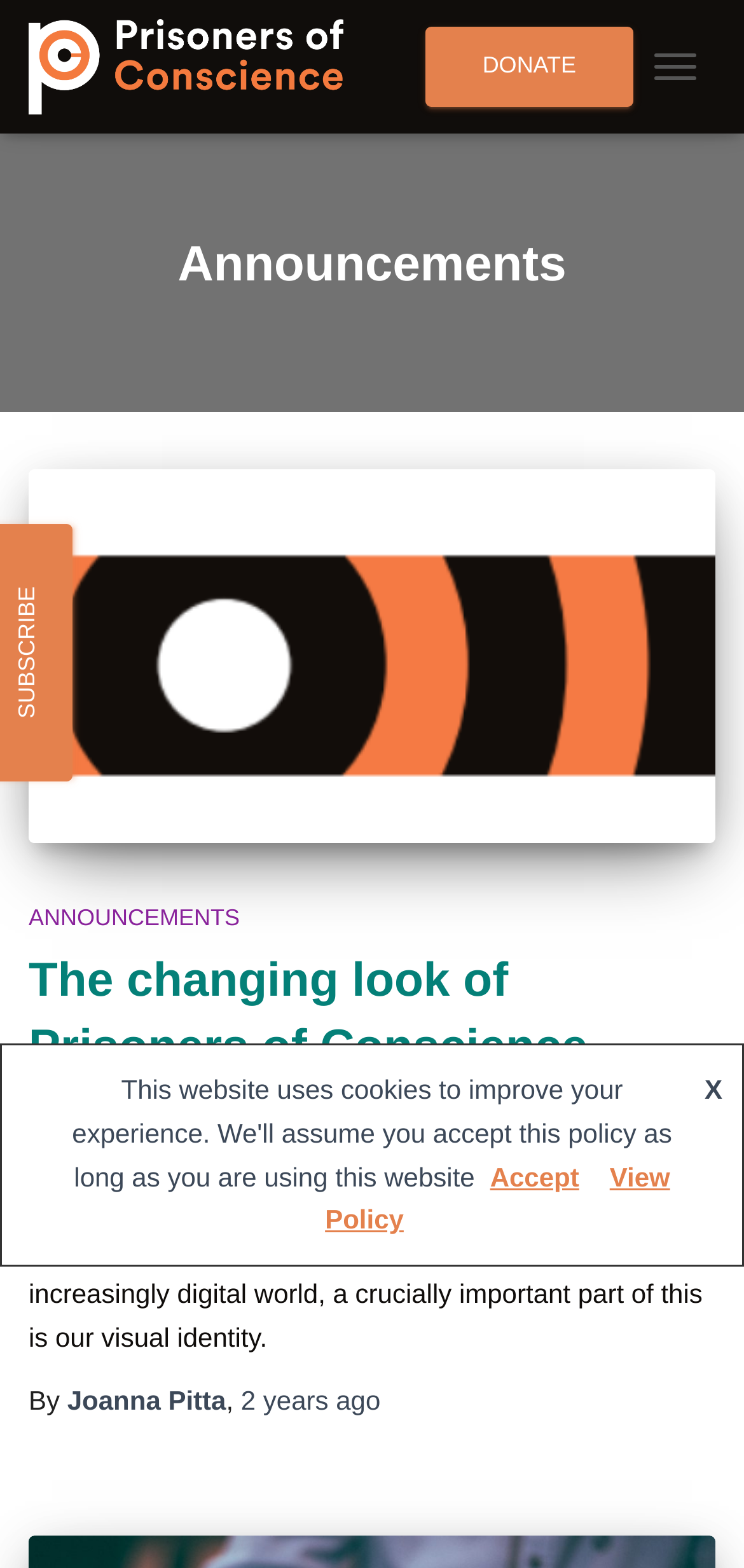Can you specify the bounding box coordinates for the region that should be clicked to fulfill this instruction: "donate to Prisoners of Conscience".

[0.571, 0.018, 0.851, 0.068]